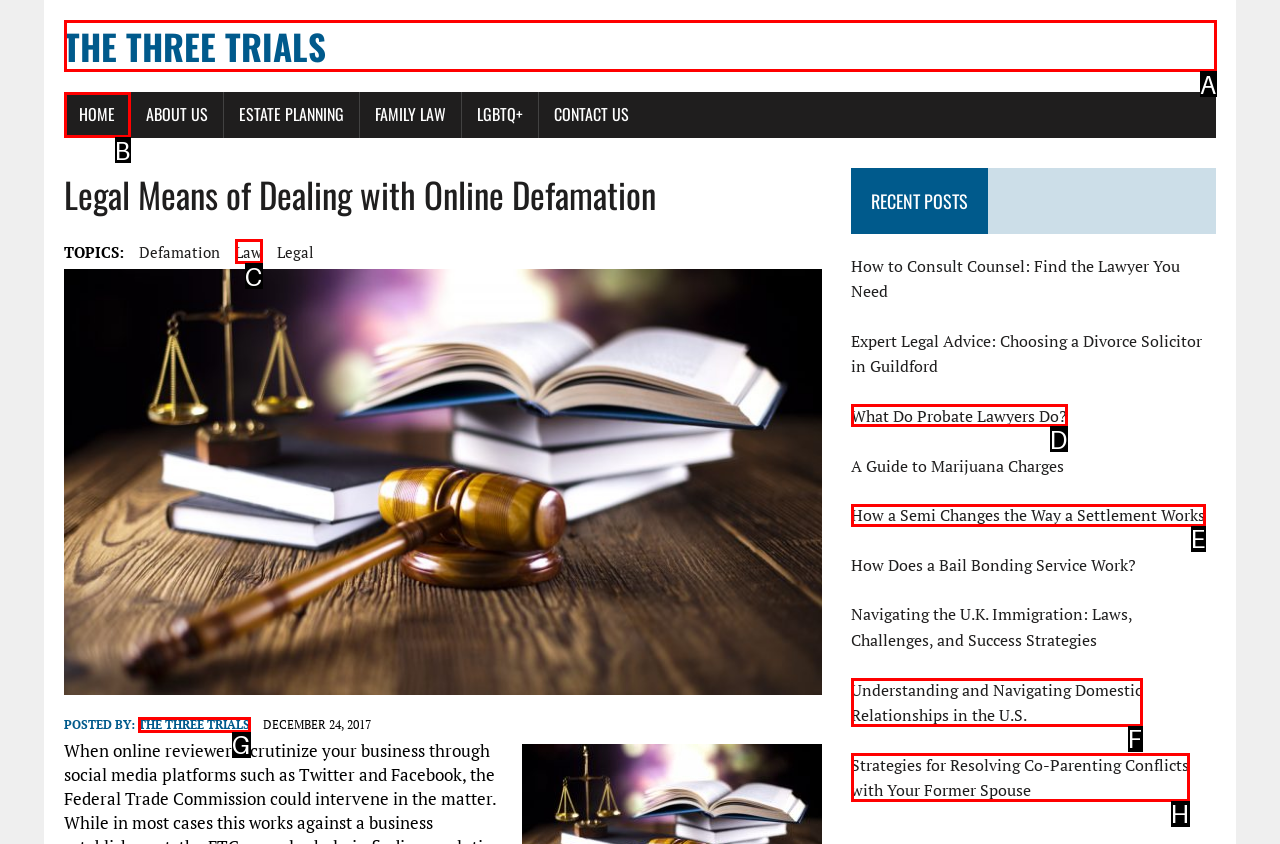Point out the option that needs to be clicked to fulfill the following instruction: Explore the 'THE THREE TRIALS' website
Answer with the letter of the appropriate choice from the listed options.

A